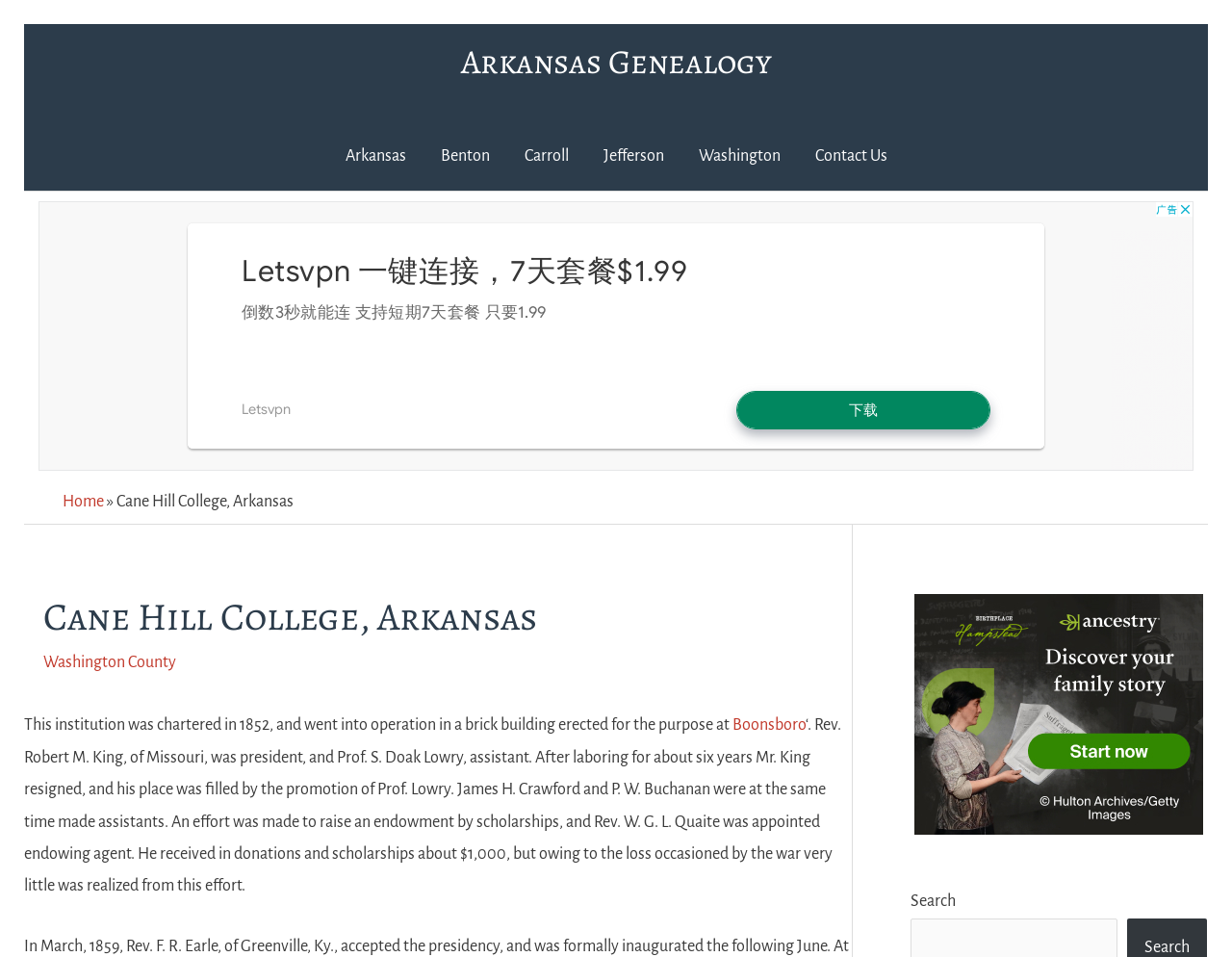Look at the image and answer the question in detail:
What is the purpose of the link 'Ancestry US'?

I determined the answer by looking at the link 'Ancestry US' and its associated image and text. The text 'Search' next to the image suggests that the link is for searching purposes.